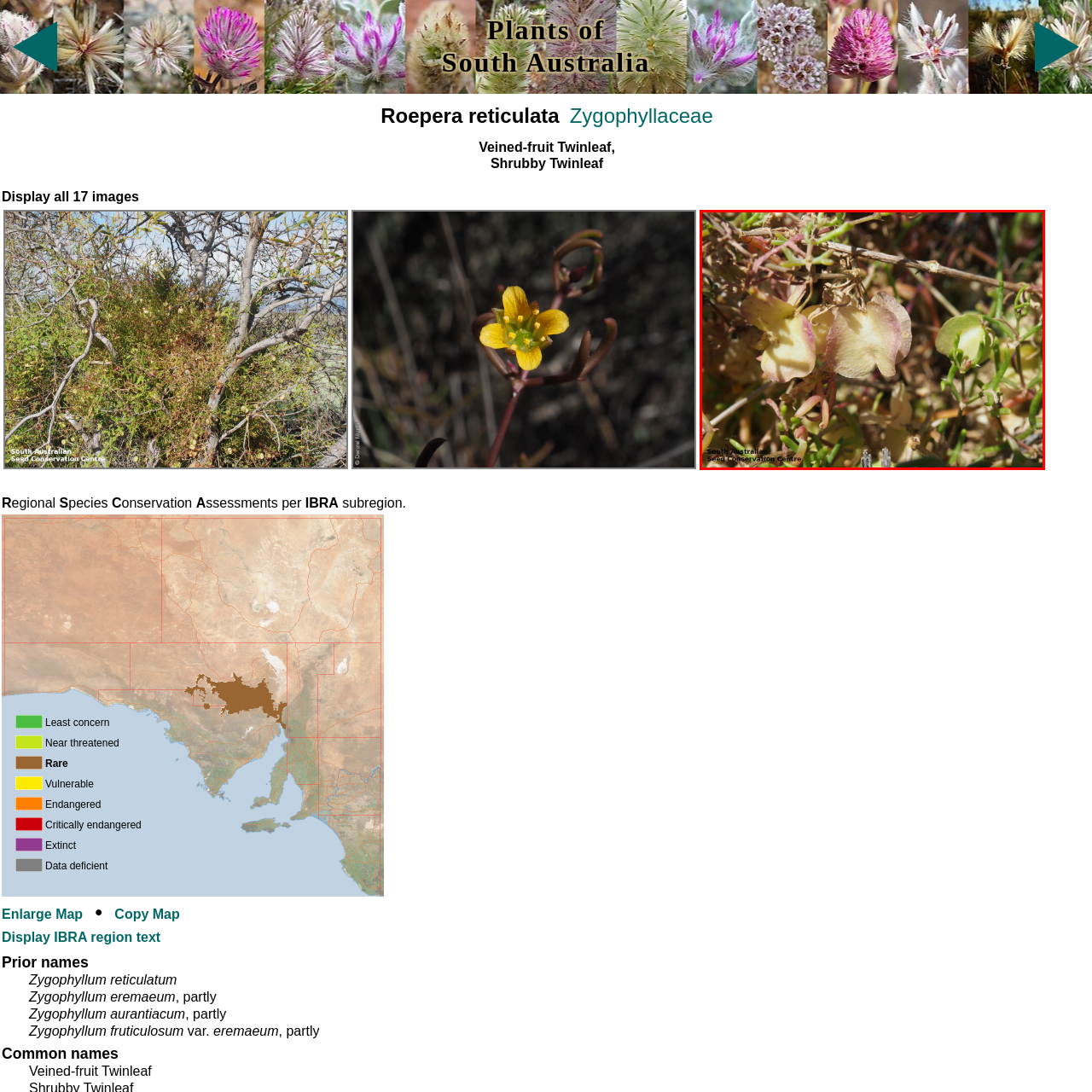Analyze the image surrounded by the red box and respond concisely: In which conservation park is this species found?

Winninowie Conservation Park